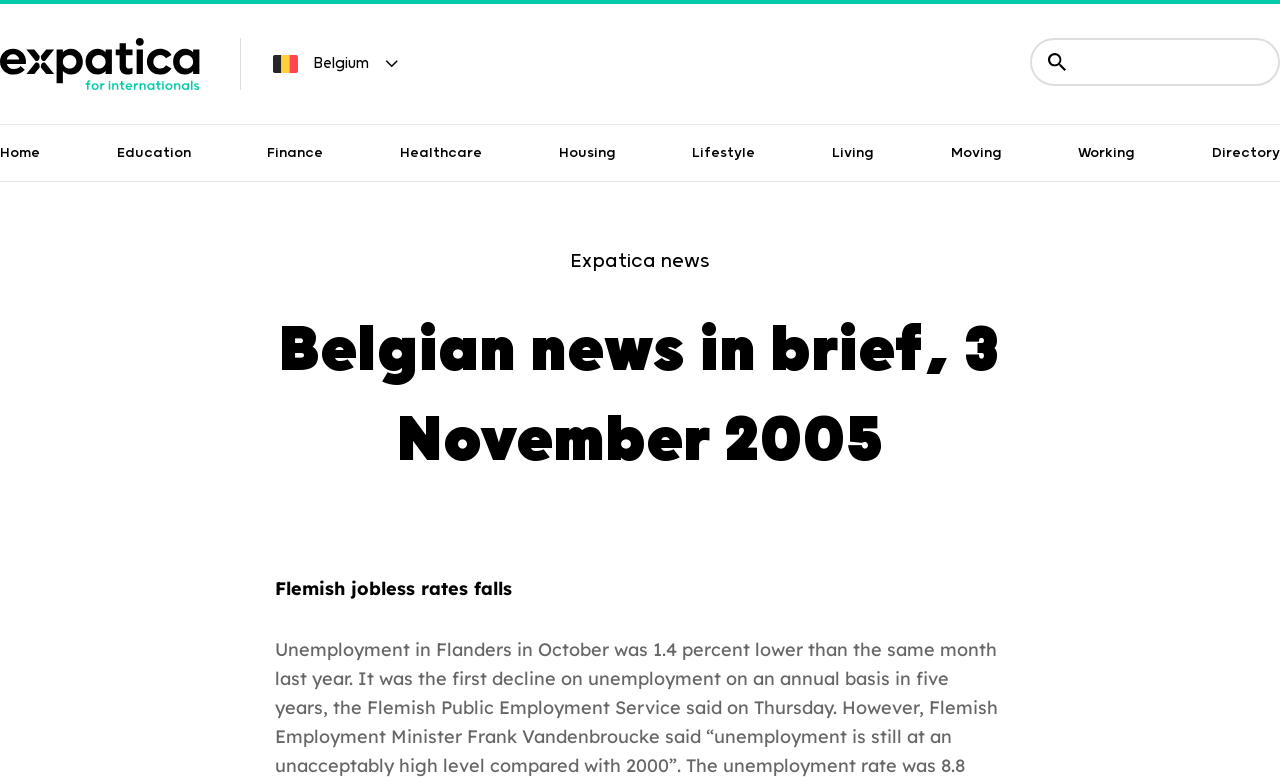Find the main header of the webpage and produce its text content.

Belgian news in brief, 3 November 2005